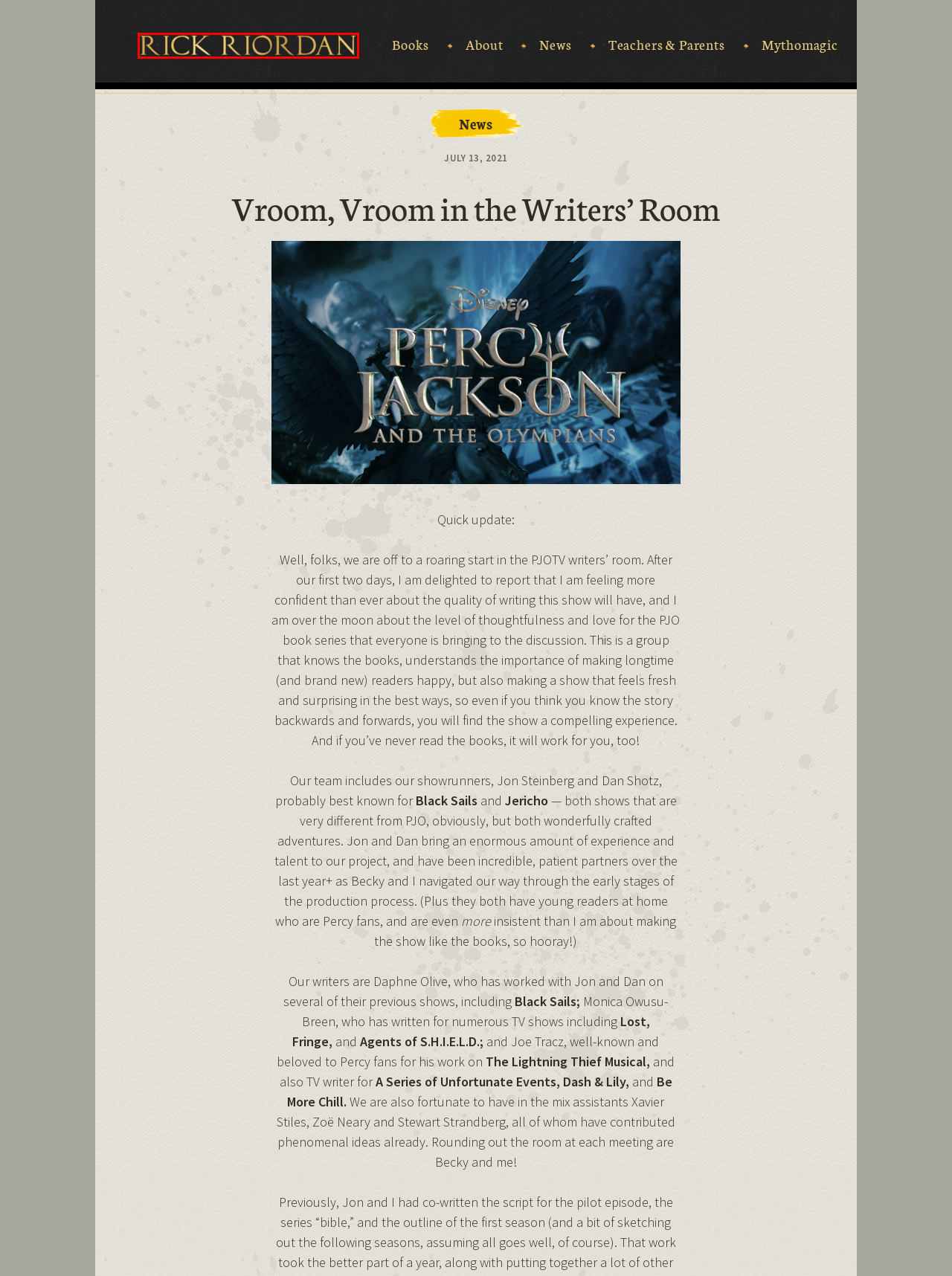You see a screenshot of a webpage with a red bounding box surrounding an element. Pick the webpage description that most accurately represents the new webpage after interacting with the element in the red bounding box. The options are:
A. Rick Riordan
B. News | Rick Riordan
C. Press Kit Materials | Rick Riordan
D. Teacher's Guides | Rick Riordan
E. Tres Navarre | Rick Riordan
F. Mythomagic
G. The Sun and the Star | Rick Riordan
H. About Rick Riordan | Rick Riordan

A